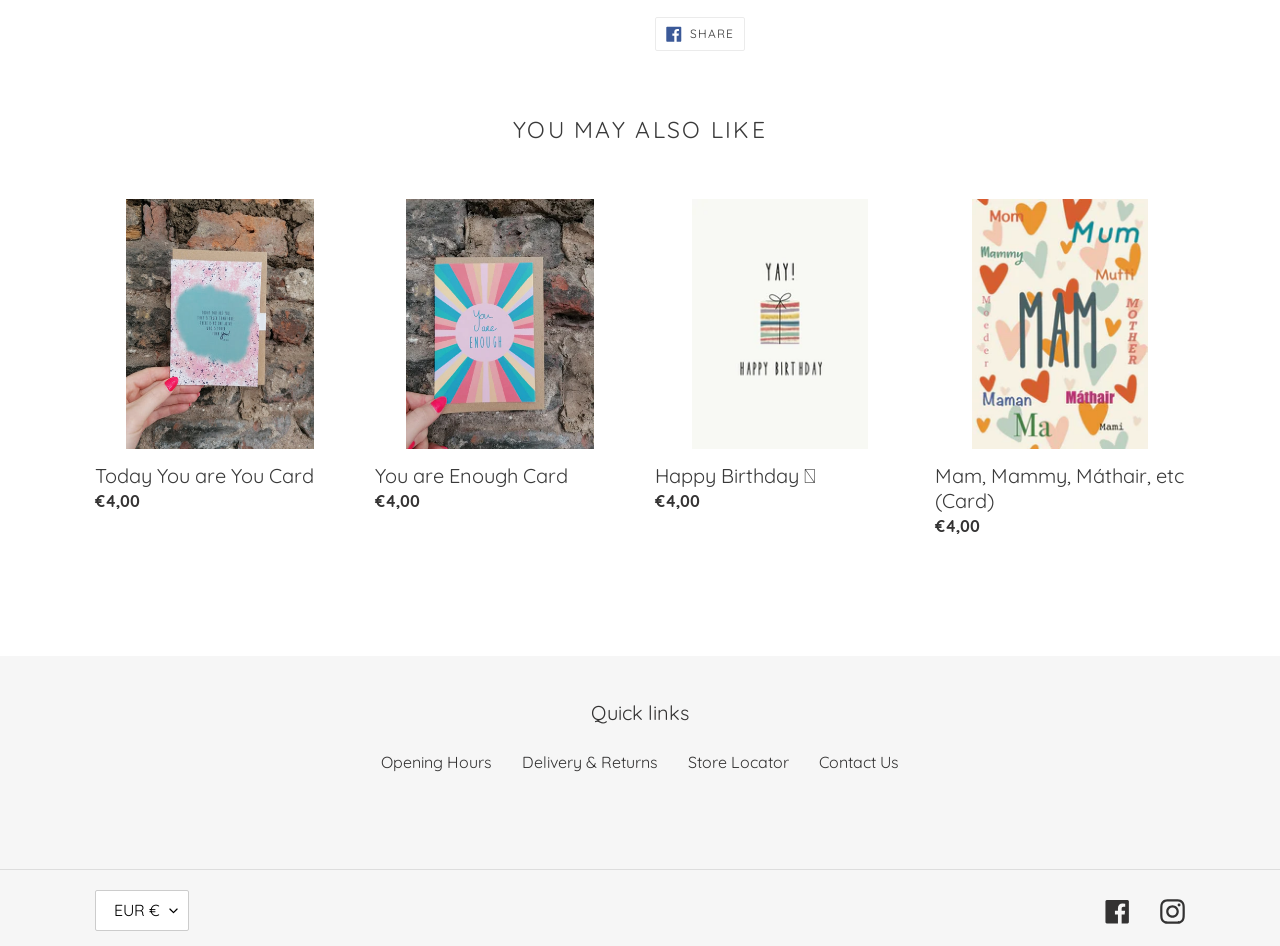Determine the bounding box coordinates of the clickable region to follow the instruction: "Check Privacy Policy".

None